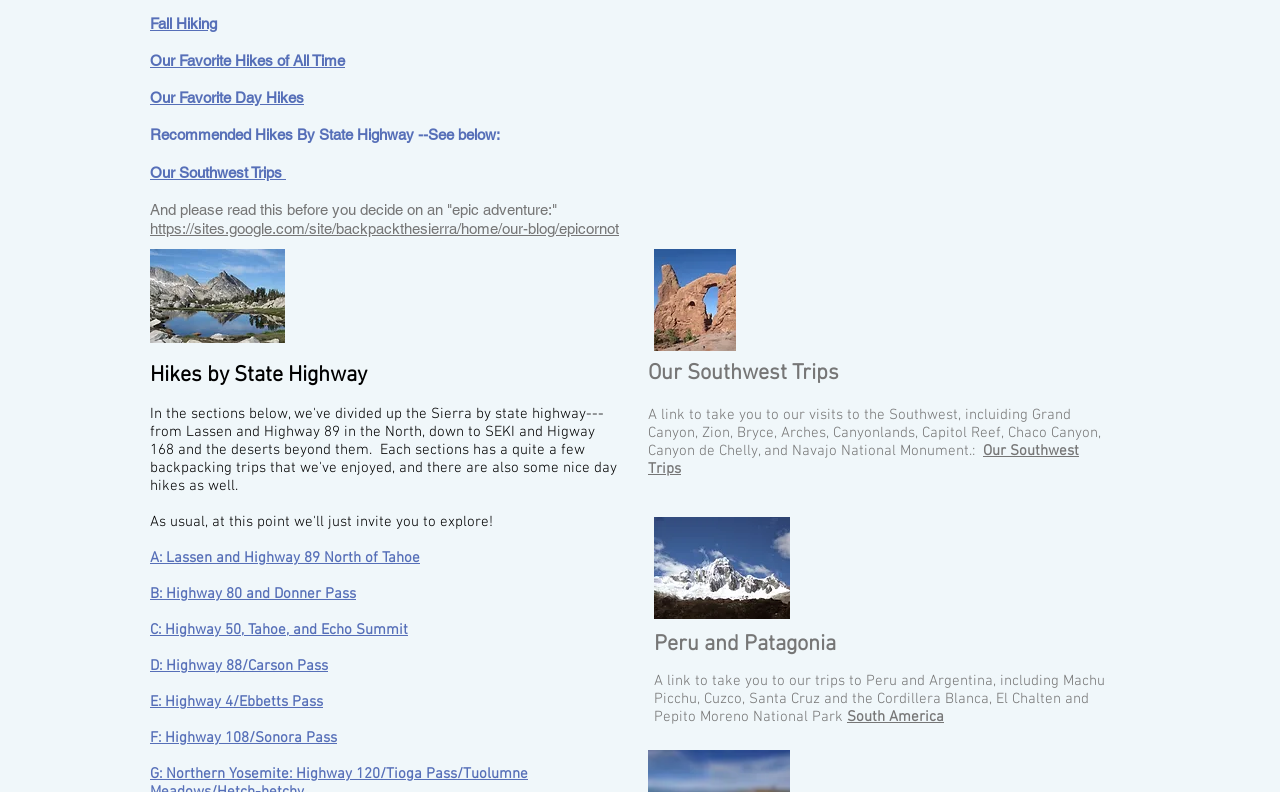Determine the bounding box coordinates of the area to click in order to meet this instruction: "Visit Our Southwest Trips".

[0.506, 0.558, 0.843, 0.604]